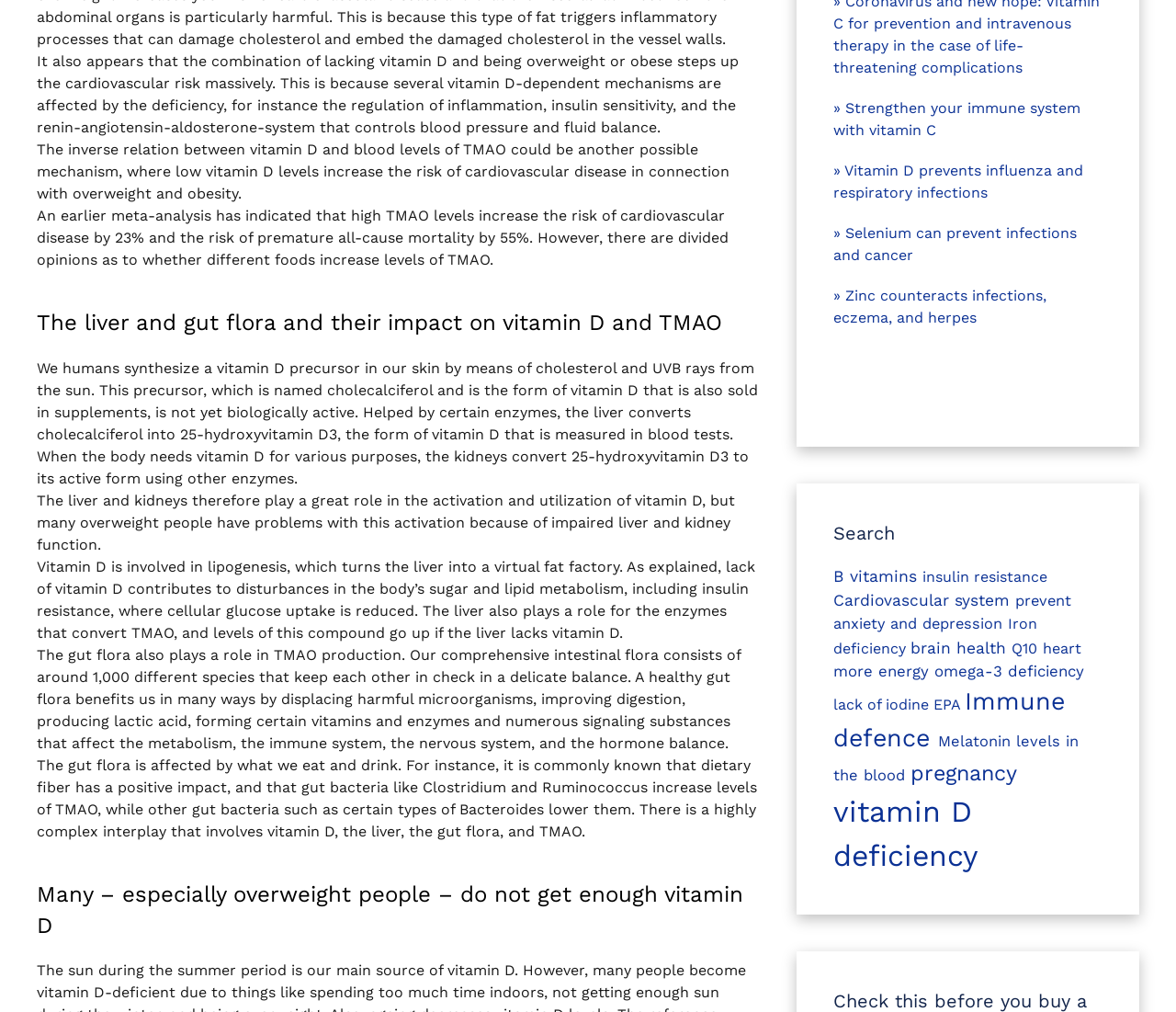Using the format (top-left x, top-left y, bottom-right x, bottom-right y), and given the element description, identify the bounding box coordinates within the screenshot: Melatonin levels in the blood

[0.708, 0.724, 0.917, 0.774]